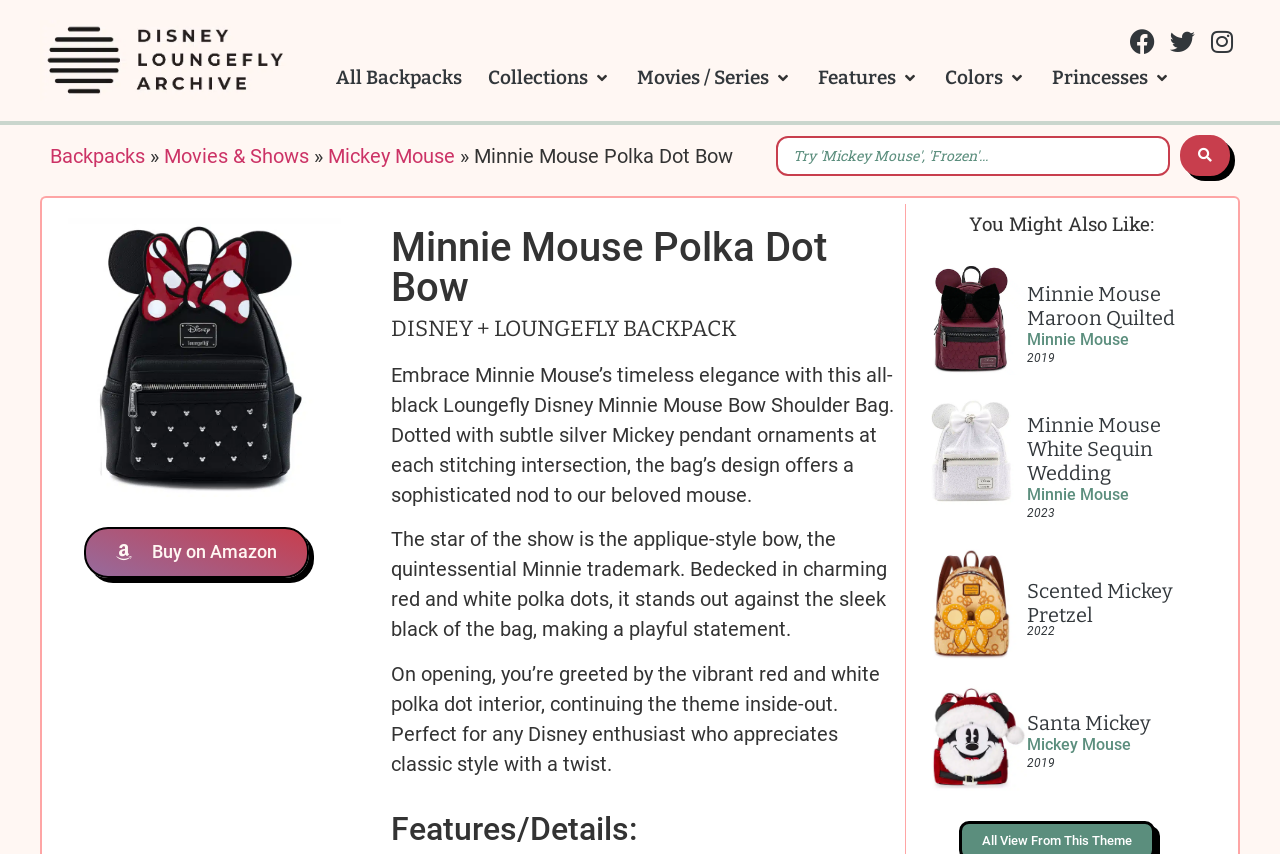Kindly determine the bounding box coordinates of the area that needs to be clicked to fulfill this instruction: "Explore related product Minnie Mouse Maroon Quilted".

[0.716, 0.308, 0.803, 0.439]